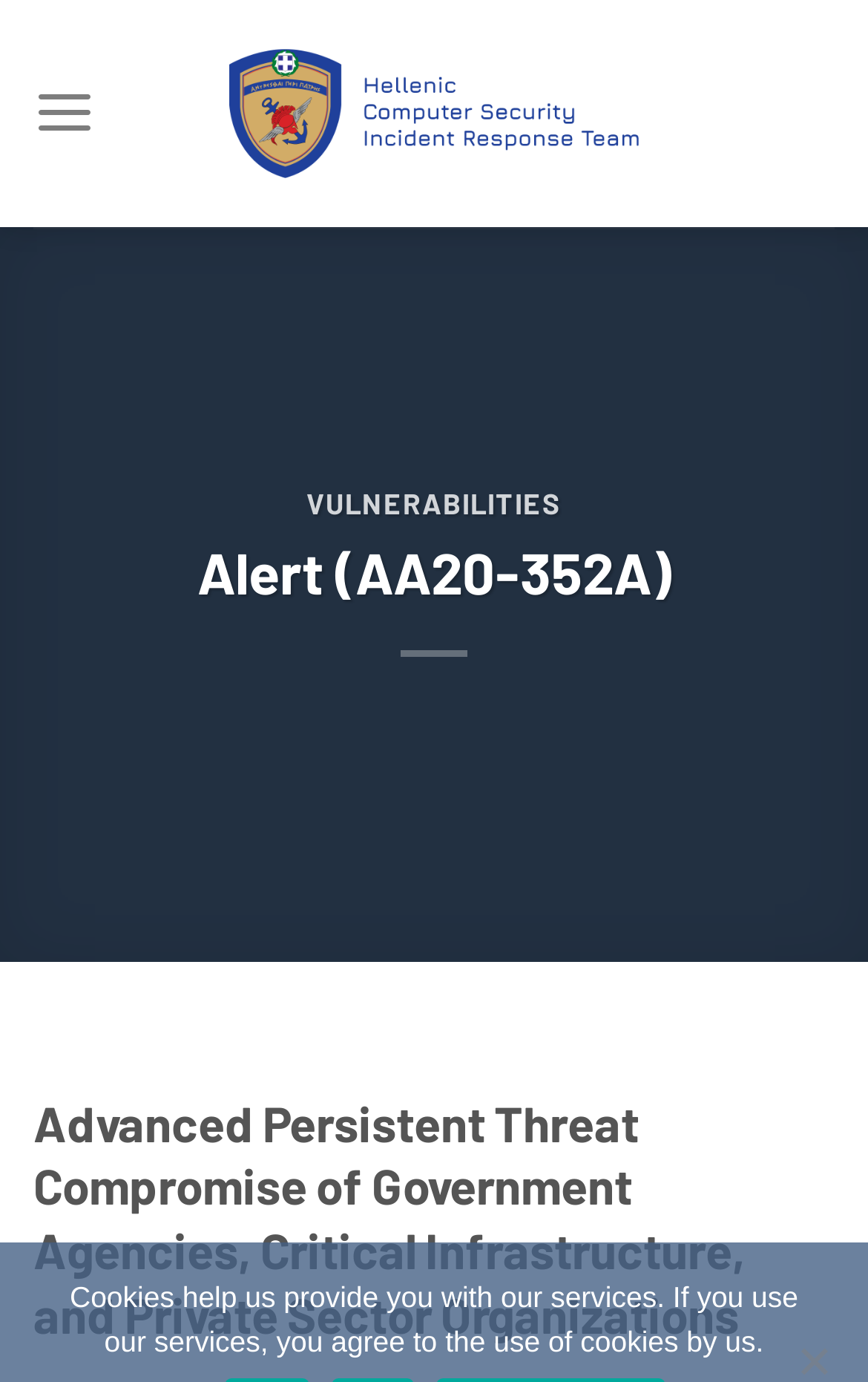Using the description: "title="Hellenic CSIRT"", identify the bounding box of the corresponding UI element in the screenshot.

[0.218, 0.0, 0.782, 0.164]